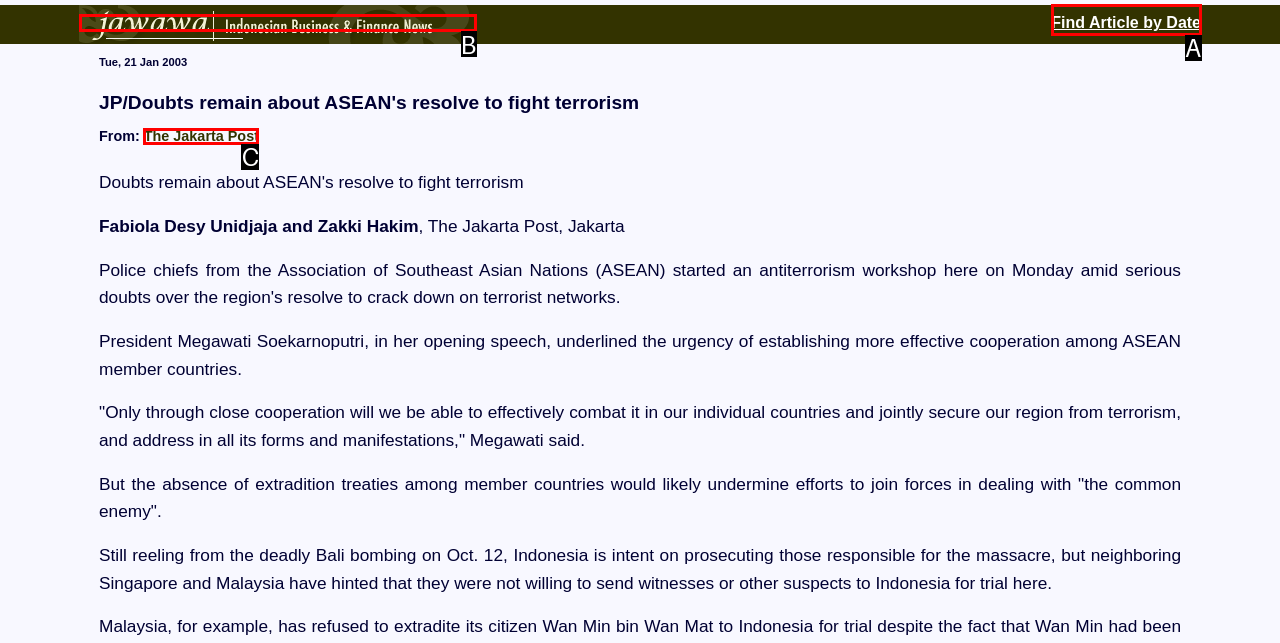Find the option that best fits the description: Find Article by Date. Answer with the letter of the option.

A